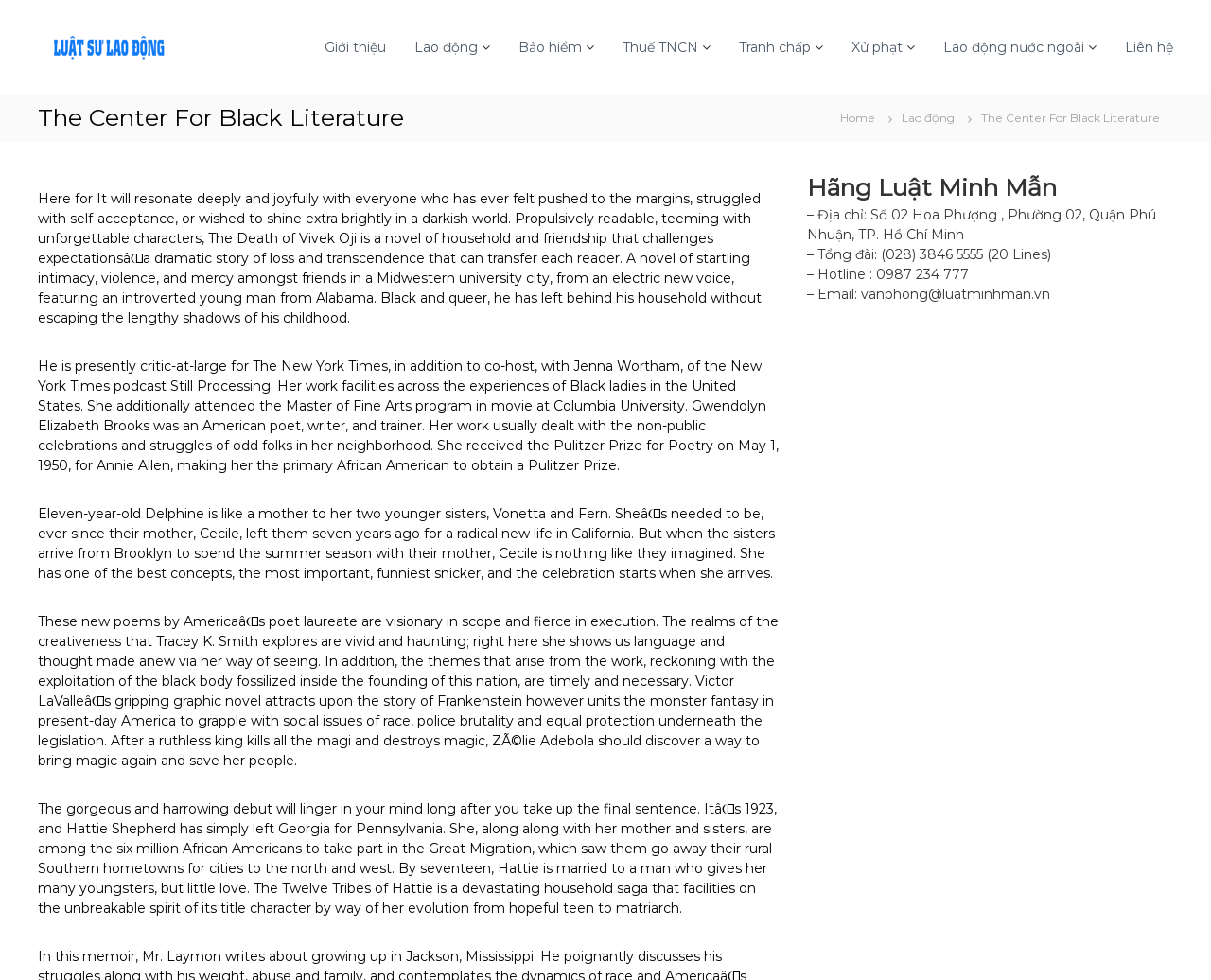Given the element description: "Home", predict the bounding box coordinates of the UI element it refers to, using four float numbers between 0 and 1, i.e., [left, top, right, bottom].

[0.683, 0.111, 0.734, 0.128]